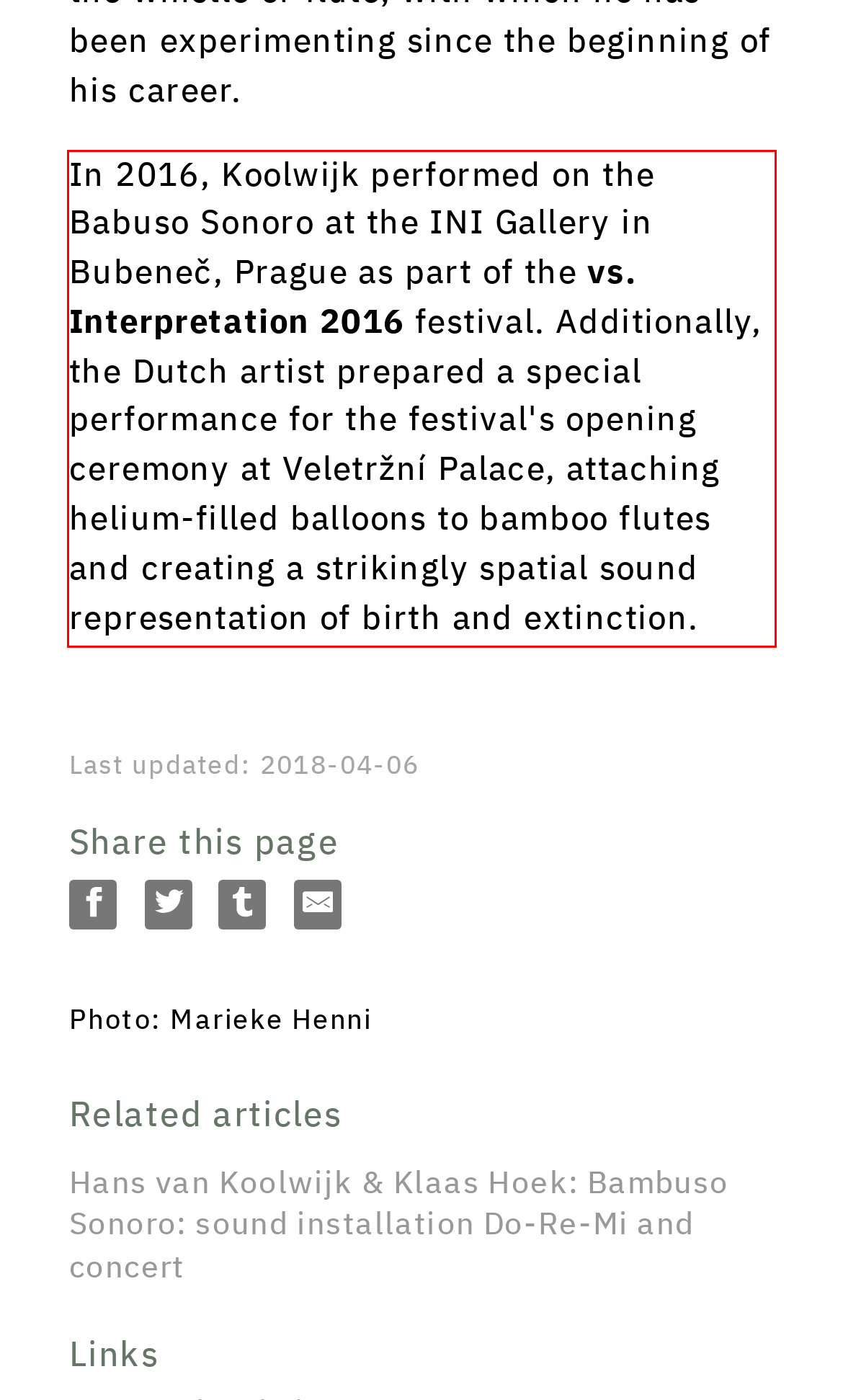Please examine the webpage screenshot and extract the text within the red bounding box using OCR.

In 2016, Koolwijk performed on the Babuso Sonoro at the INI Gallery in Bubeneč, Prague as part of the vs. Interpretation 2016 festival. Additionally, the Dutch artist prepared a special performance for the festival's opening ceremony at Veletržní Palace, attaching helium-filled balloons to bamboo flutes and creating a strikingly spatial sound representation of birth and extinction.